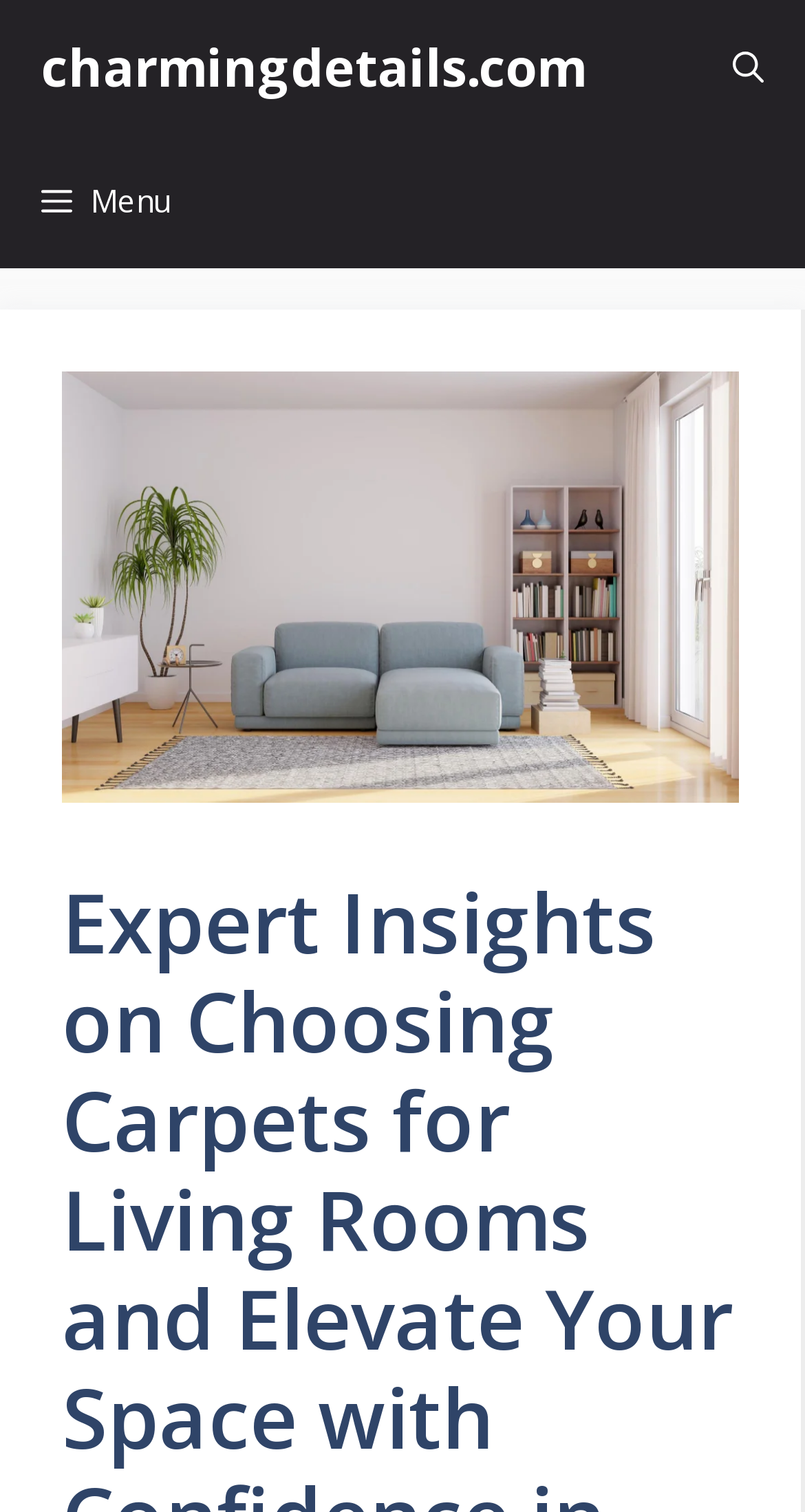Please specify the bounding box coordinates in the format (top-left x, top-left y, bottom-right x, bottom-right y), with all values as floating point numbers between 0 and 1. Identify the bounding box of the UI element described by: Menu

[0.0, 0.089, 0.262, 0.177]